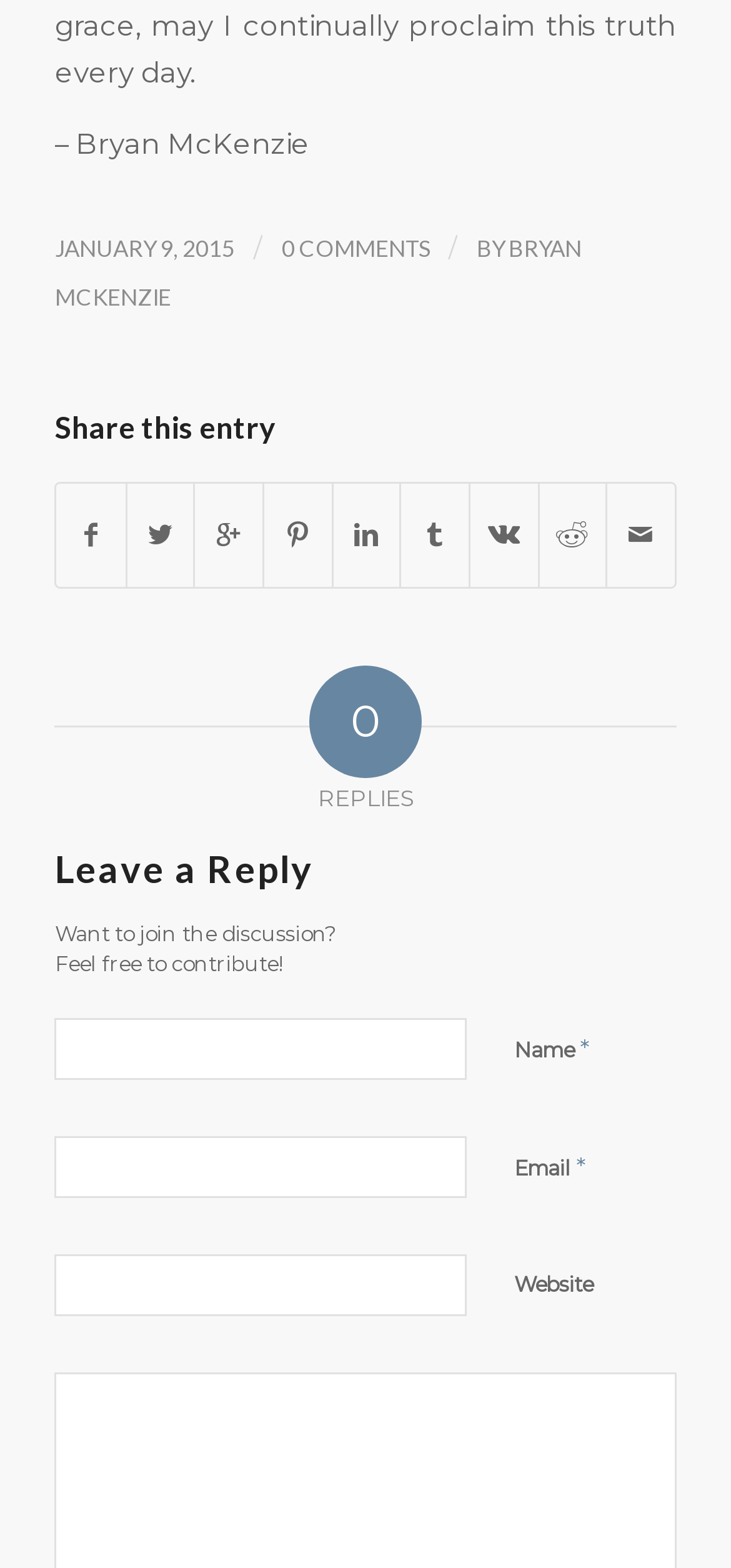Based on the element description, predict the bounding box coordinates (top-left x, top-left y, bottom-right x, bottom-right y) for the UI element in the screenshot: Cookie Policy

None